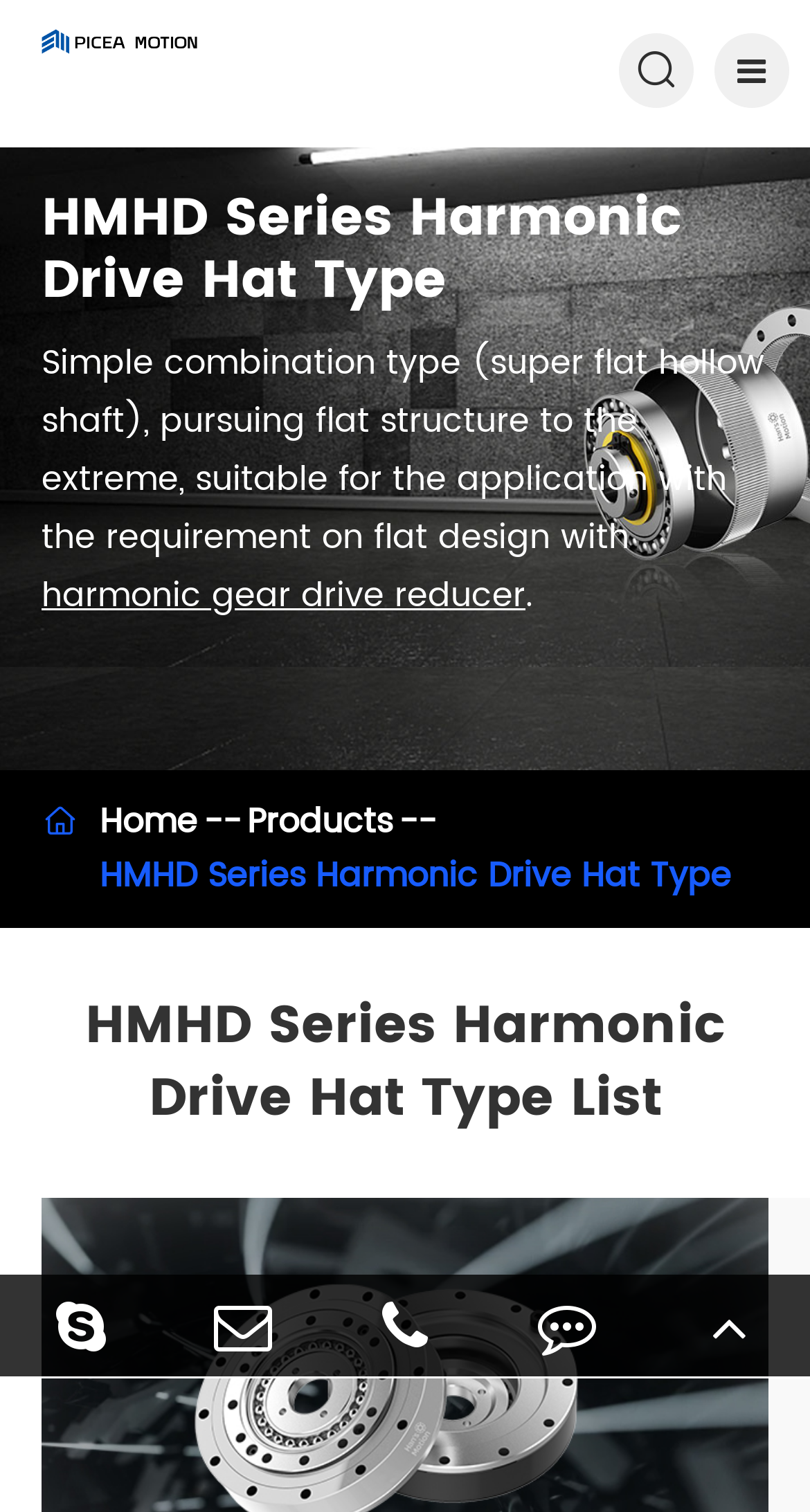Locate and generate the text content of the webpage's heading.

HMHD Series Harmonic Drive Hat Type